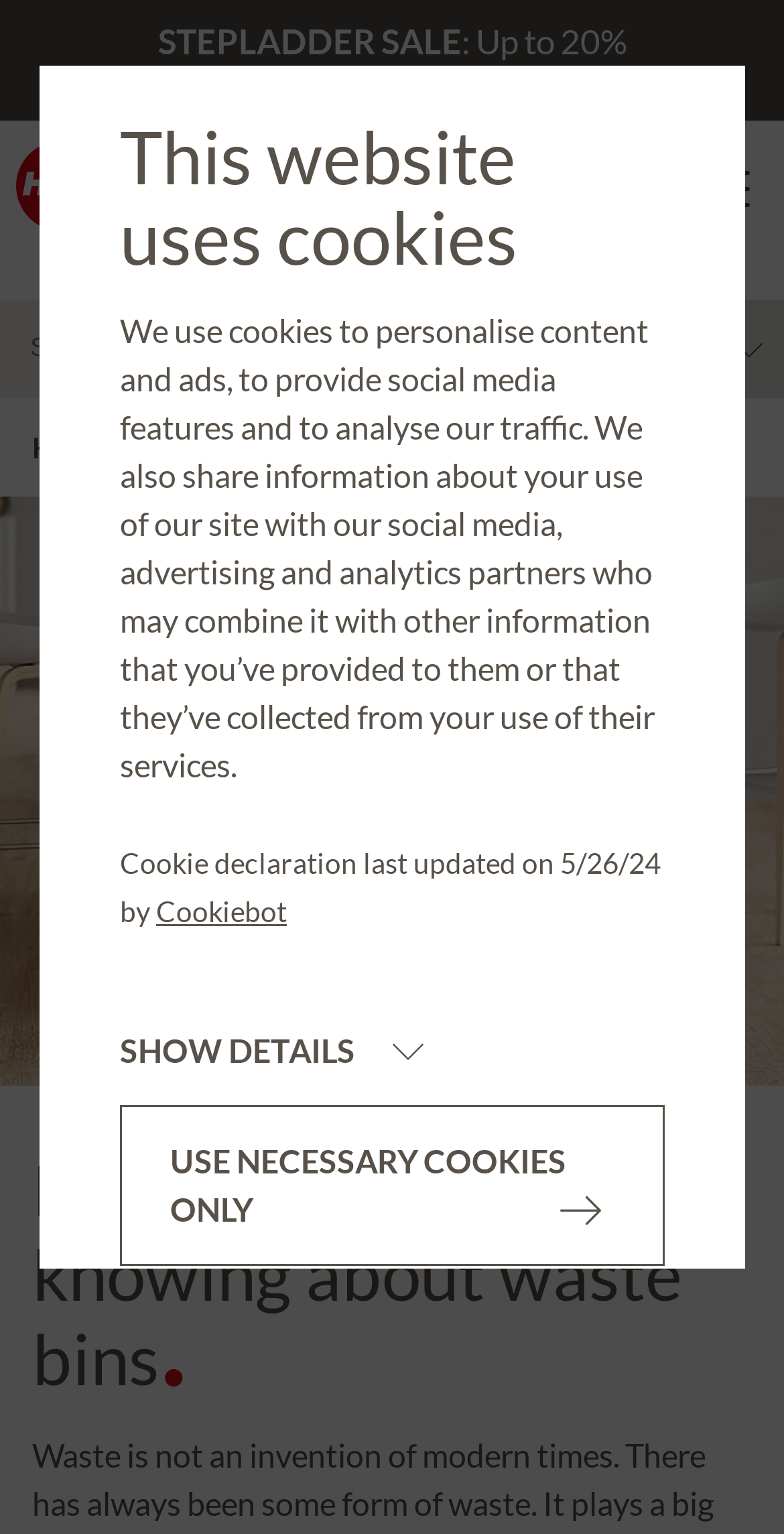Can you give a detailed response to the following question using the information from the image? What is the current sale on stepladders?

I found a promotional text 'STEPLADDER SALE: Up to 20% discount on stepladders!' on the webpage, which indicates that there is a sale on stepladders with a discount of up to 20%.